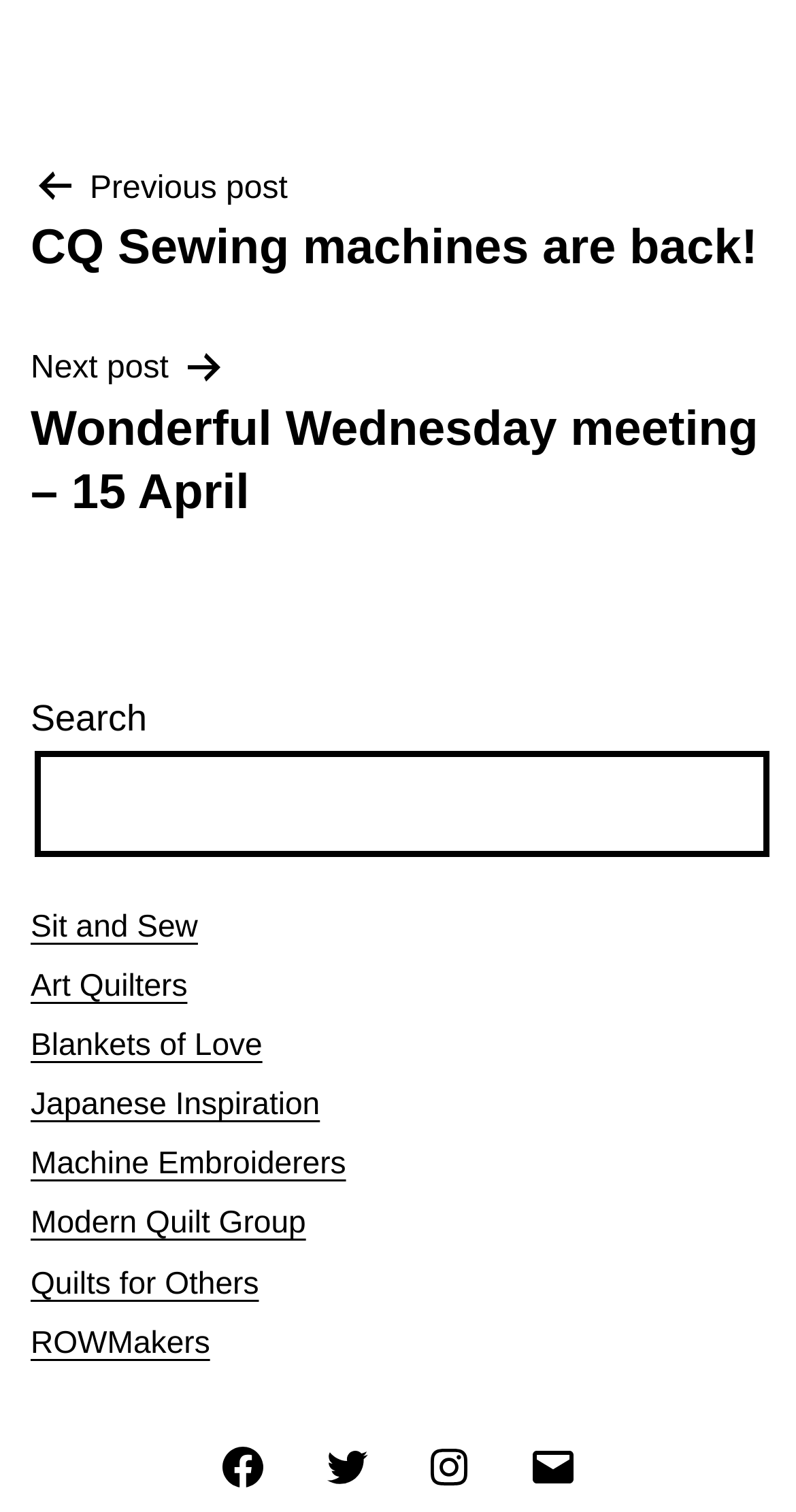Calculate the bounding box coordinates for the UI element based on the following description: "Japanese Inspiration". Ensure the coordinates are four float numbers between 0 and 1, i.e., [left, top, right, bottom].

[0.038, 0.719, 0.402, 0.742]